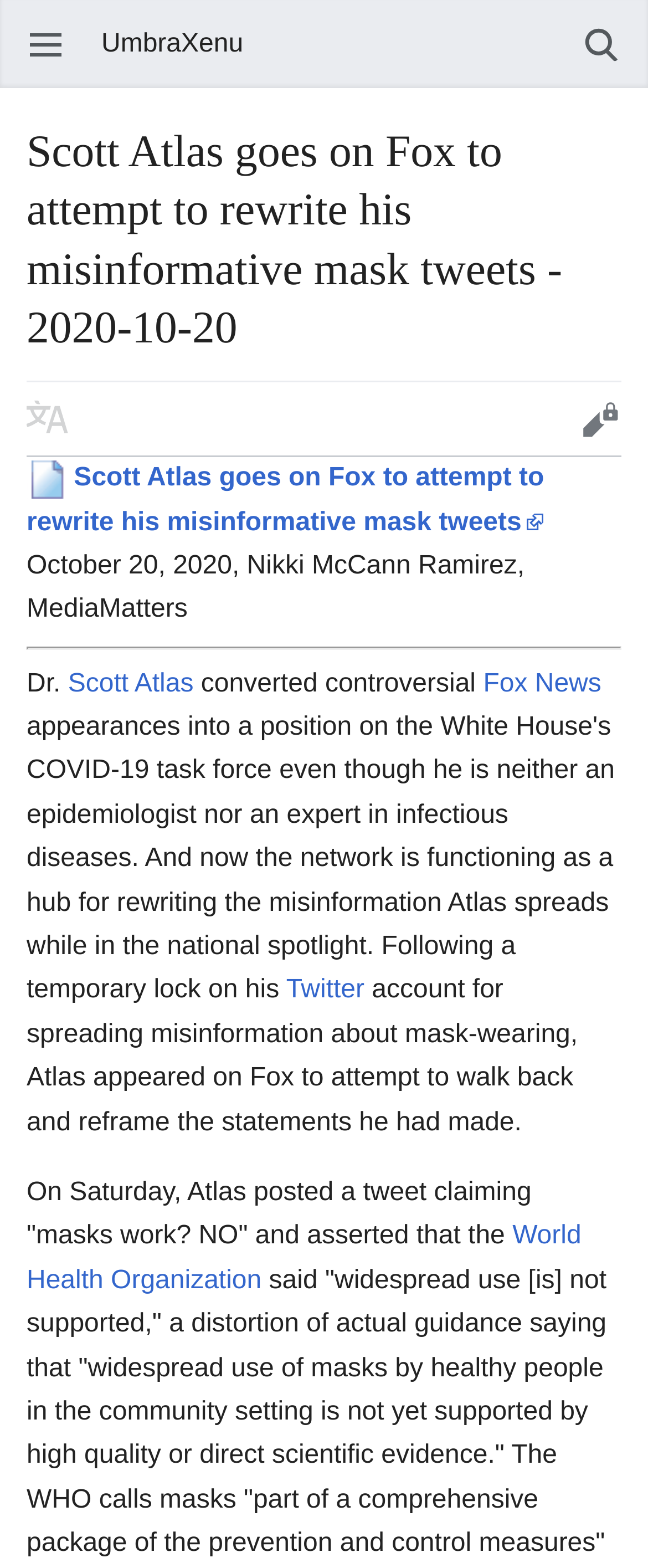Use a single word or phrase to answer the question: 
What is the date of the article?

October 20, 2020